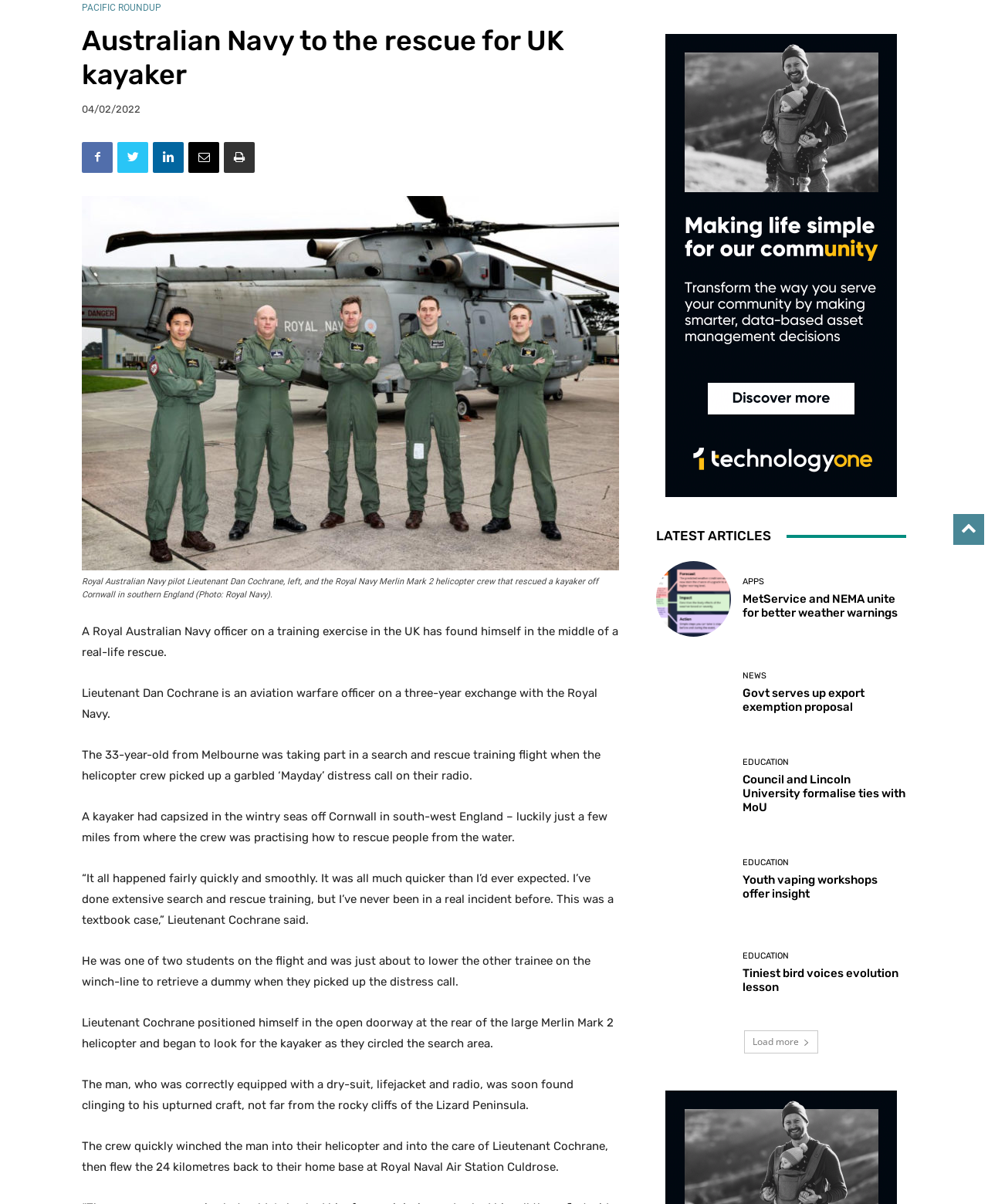Please find the bounding box for the UI element described by: "Education".

[0.752, 0.713, 0.799, 0.72]